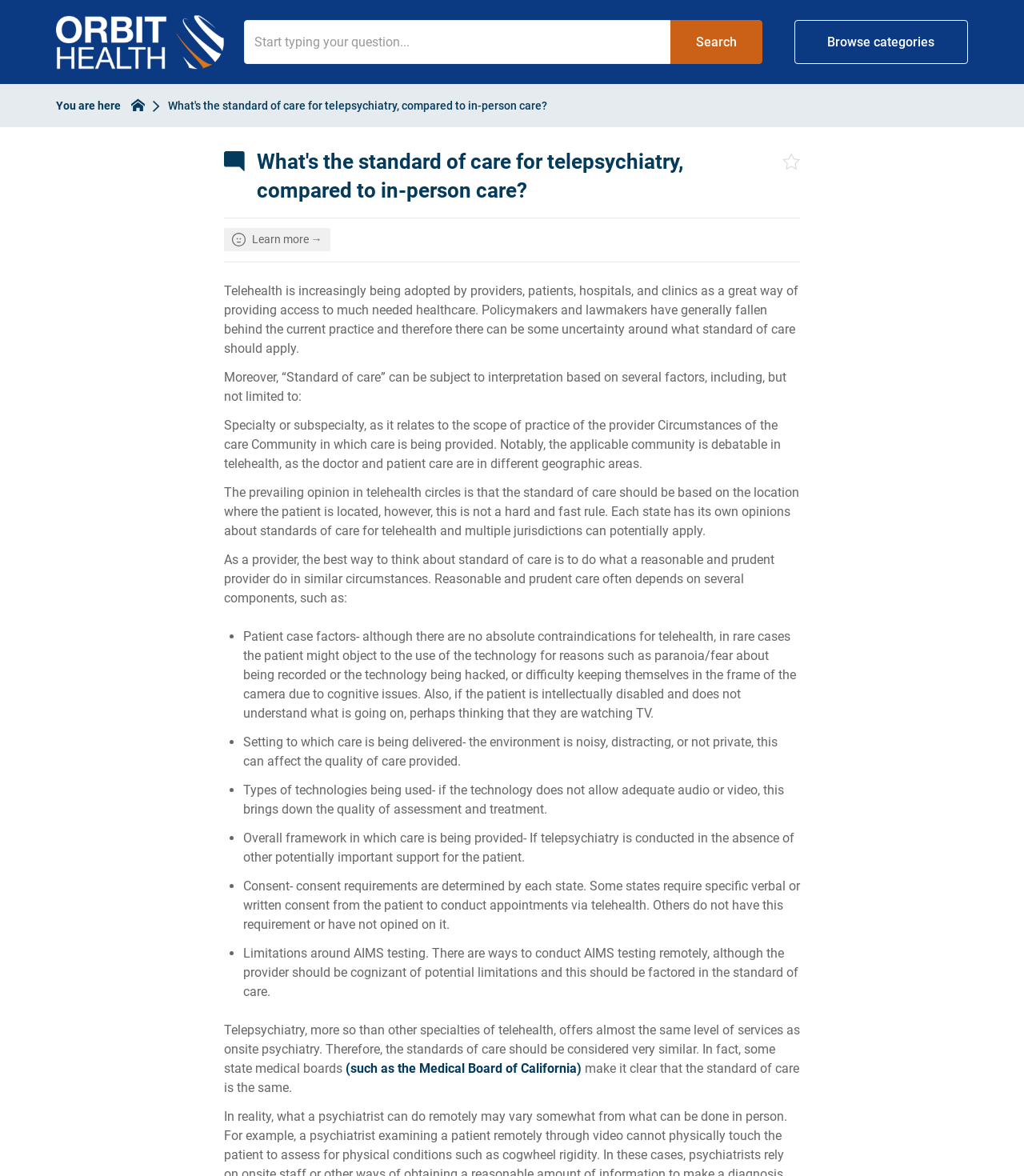Determine the bounding box coordinates of the clickable region to execute the instruction: "Browse categories". The coordinates should be four float numbers between 0 and 1, denoted as [left, top, right, bottom].

[0.775, 0.017, 0.945, 0.054]